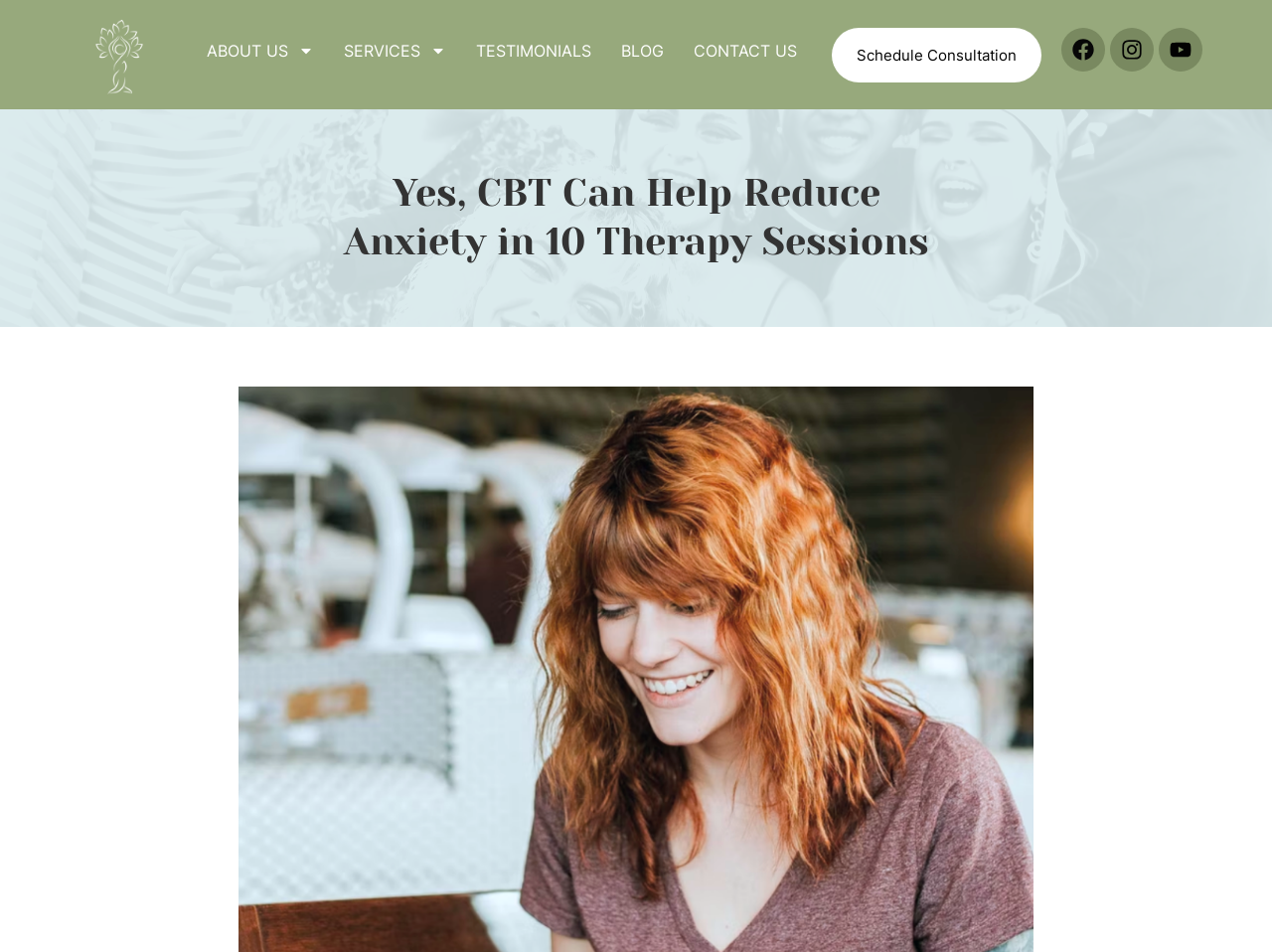Carefully examine the image and provide an in-depth answer to the question: Is the 'Schedule Consultation' link above the 'CONTACT US' link?

By comparing the y1 and y2 coordinates of the 'Schedule Consultation' link [0.654, 0.029, 0.819, 0.086] and the 'CONTACT US' link [0.534, 0.029, 0.638, 0.077], I found that the 'Schedule Consultation' link has a smaller y1 value, which means it is above the 'CONTACT US' link.